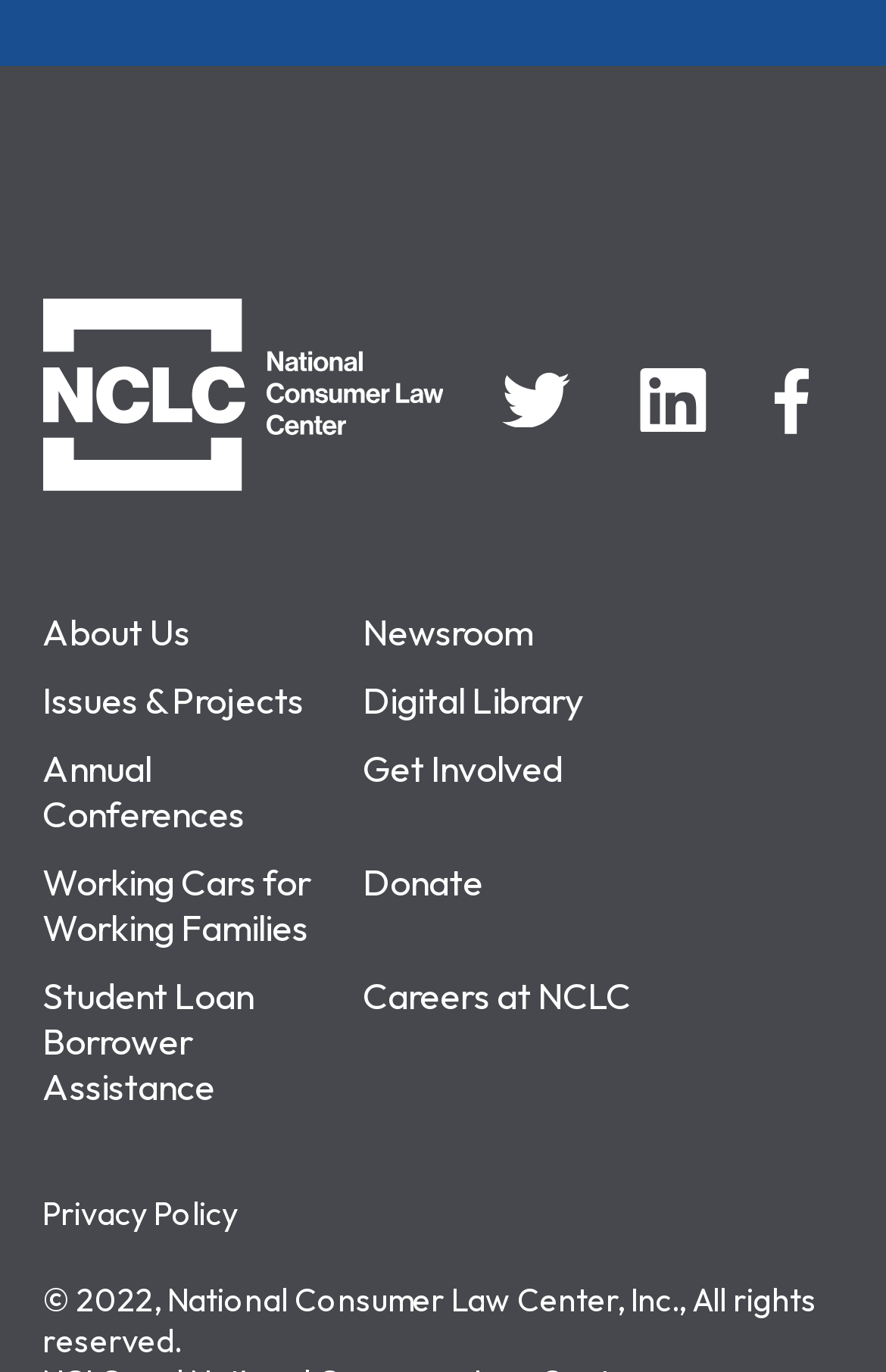Can you provide the bounding box coordinates for the element that should be clicked to implement the instruction: "explore the Digital Library"?

[0.41, 0.493, 0.658, 0.526]